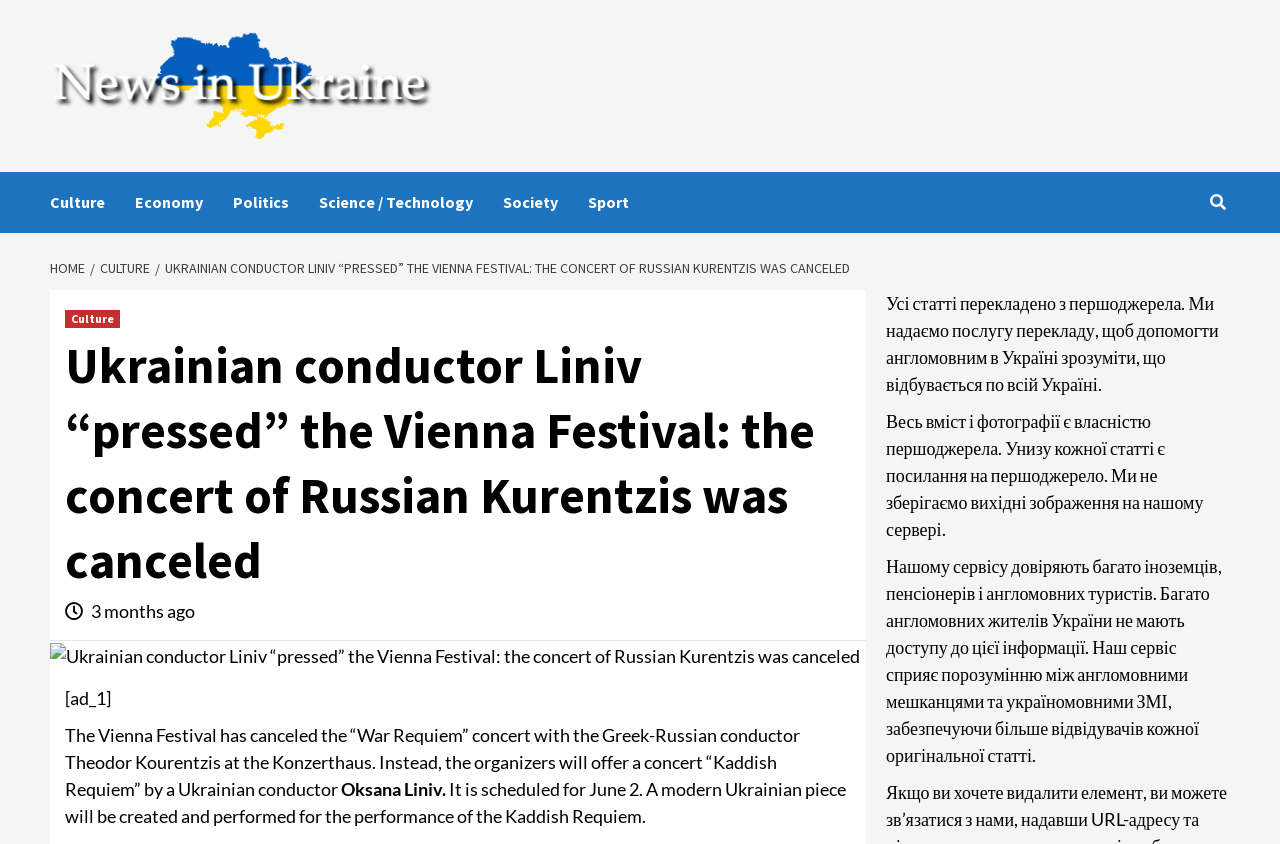Provide an in-depth caption for the elements present on the webpage.

This webpage appears to be a news article page with a mix of Ukrainian and English content. At the top, there are several links to pornographic websites, which seem out of place on a news page. Below these links, there is a section with links to various news categories, such as Culture, Economy, Politics, and Sports.

The main content of the page is an article about a Ukrainian conductor, Liniv, who "pressed" the Vienna Festival, resulting in the cancellation of a concert by Russian conductor Kurentzis. The article is written in English and provides some details about the cancellation and a replacement concert.

To the right of the article, there is a section with links to other news categories, including Home, Culture, and Society. Below this section, there is a navigation menu with breadcrumbs, showing the path to the current article.

At the bottom of the page, there are several paragraphs of text in Ukrainian, which appear to be disclaimers or explanations about the service provided by the website. These paragraphs mention that the content and images are owned by the original sources and that the website provides a translation service to help English-speaking individuals in Ukraine understand what is happening in the country.

Overall, the webpage seems to be a news article page with a focus on Ukrainian news, but with some unusual and unrelated links to pornographic websites at the top.